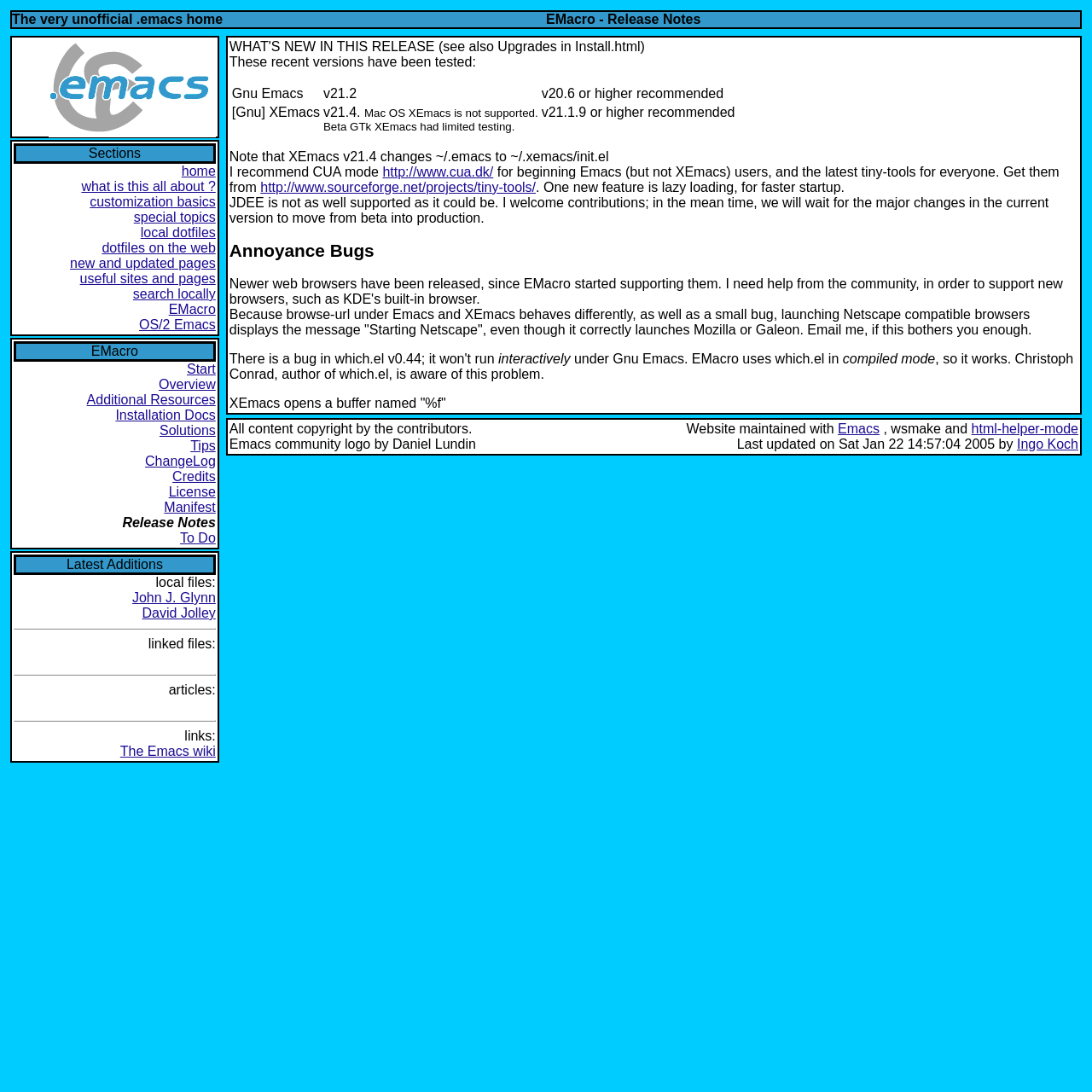Explain the features and main sections of the webpage comprehensively.

The webpage is titled "EMacro - Release Notes" and has a header section at the top with the title "The very unofficial.emacs home EMacro - Release Notes". Below the header, there is a table with three rows. 

The first row contains a single cell with the text "emacs" and an image of the Emacs logo. The second row has a cell with a list of links, including "Sections", "home", "what is this all about?", "customization basics", and several others. These links are arranged horizontally and take up most of the row. 

The third row has a cell with another list of links, including "EMacro", "Start", "Overview", "Additional Resources", and several others. These links are also arranged horizontally and take up most of the row. 

Below the table, there is a section with the title "Latest Additions" and a list of local files, linked files, articles, and links, including "The Emacs wiki". This section is located at the bottom of the page.